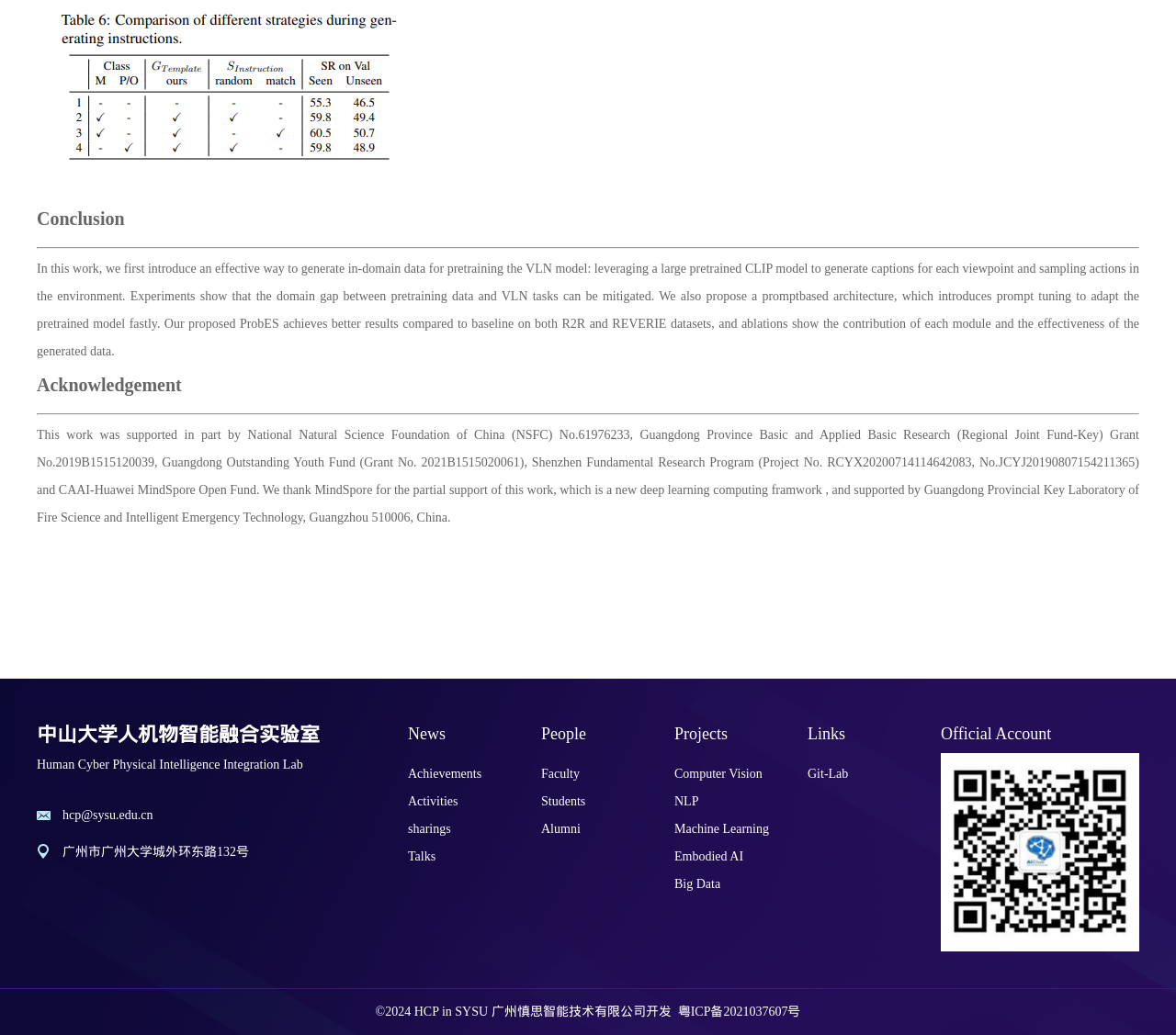Please identify the bounding box coordinates of the element that needs to be clicked to perform the following instruction: "Learn more about the 'Embodied AI' project".

[0.573, 0.815, 0.687, 0.842]